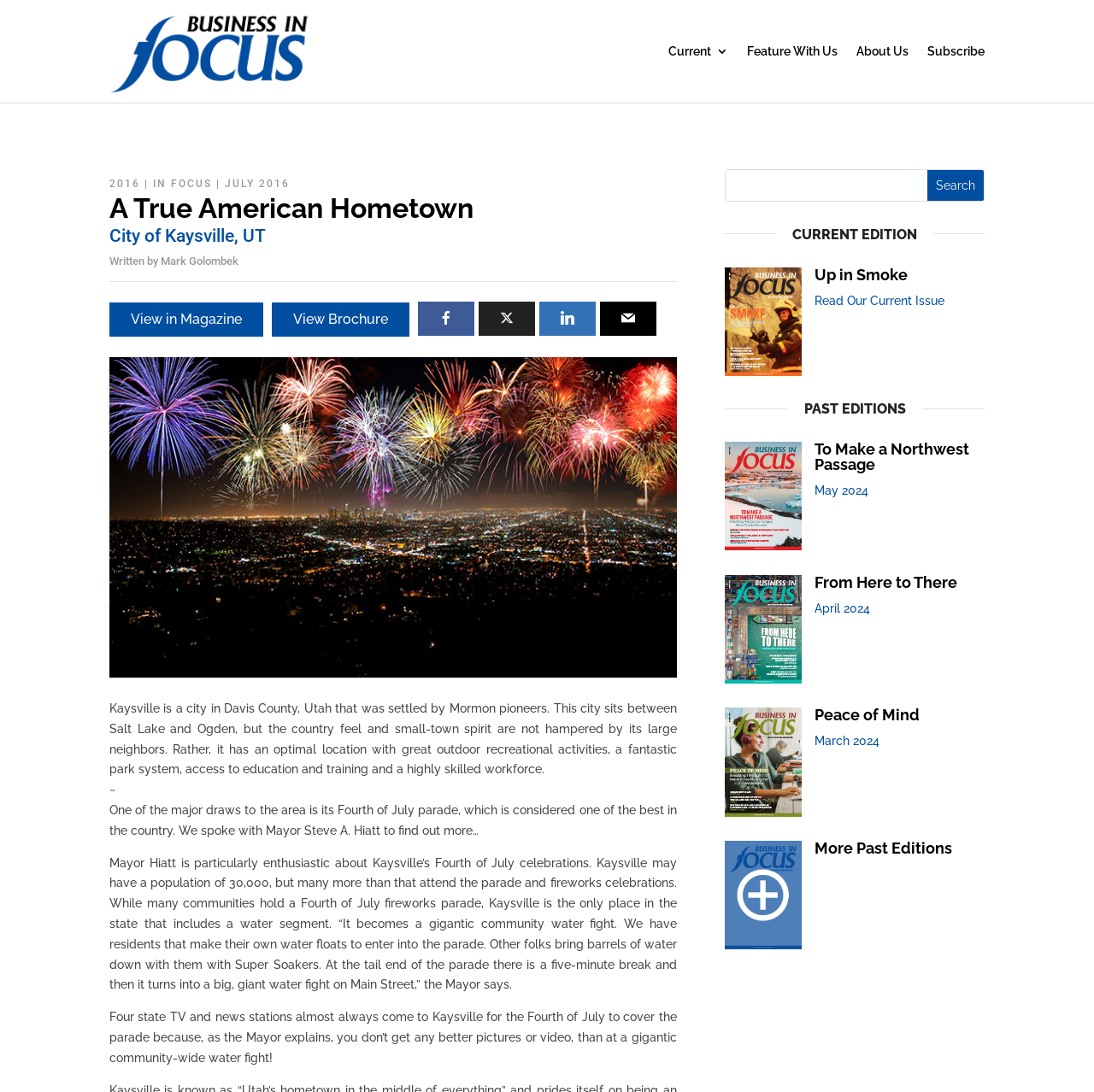Please determine the bounding box coordinates, formatted as (top-left x, top-left y, bottom-right x, bottom-right y), with all values as floating point numbers between 0 and 1. Identify the bounding box of the region described as: July 2016

[0.205, 0.163, 0.265, 0.174]